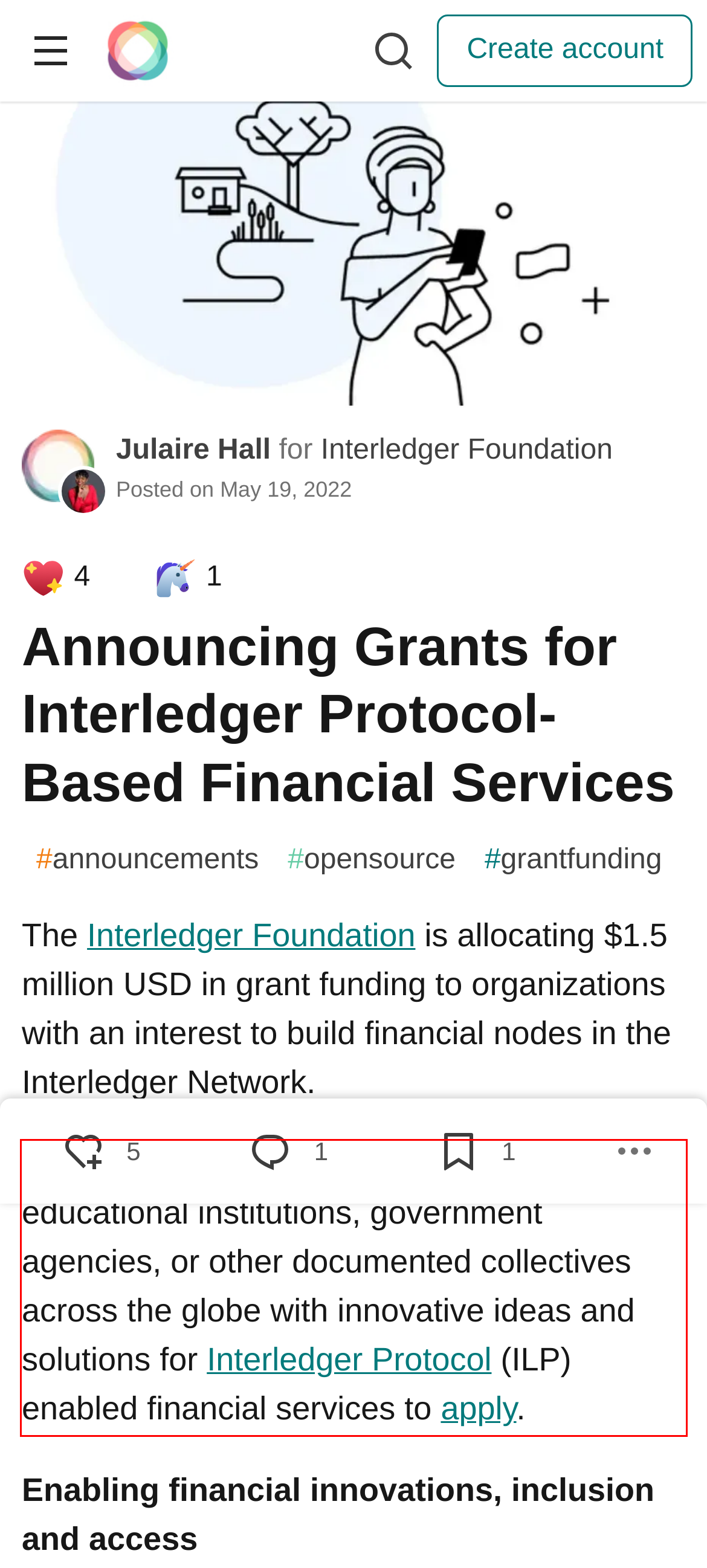Please look at the webpage screenshot and extract the text enclosed by the red bounding box.

We encourage companies, NGOs, educational institutions, government agencies, or other documented collectives across the globe with innovative ideas and solutions for Interledger Protocol (ILP) enabled financial services to apply.